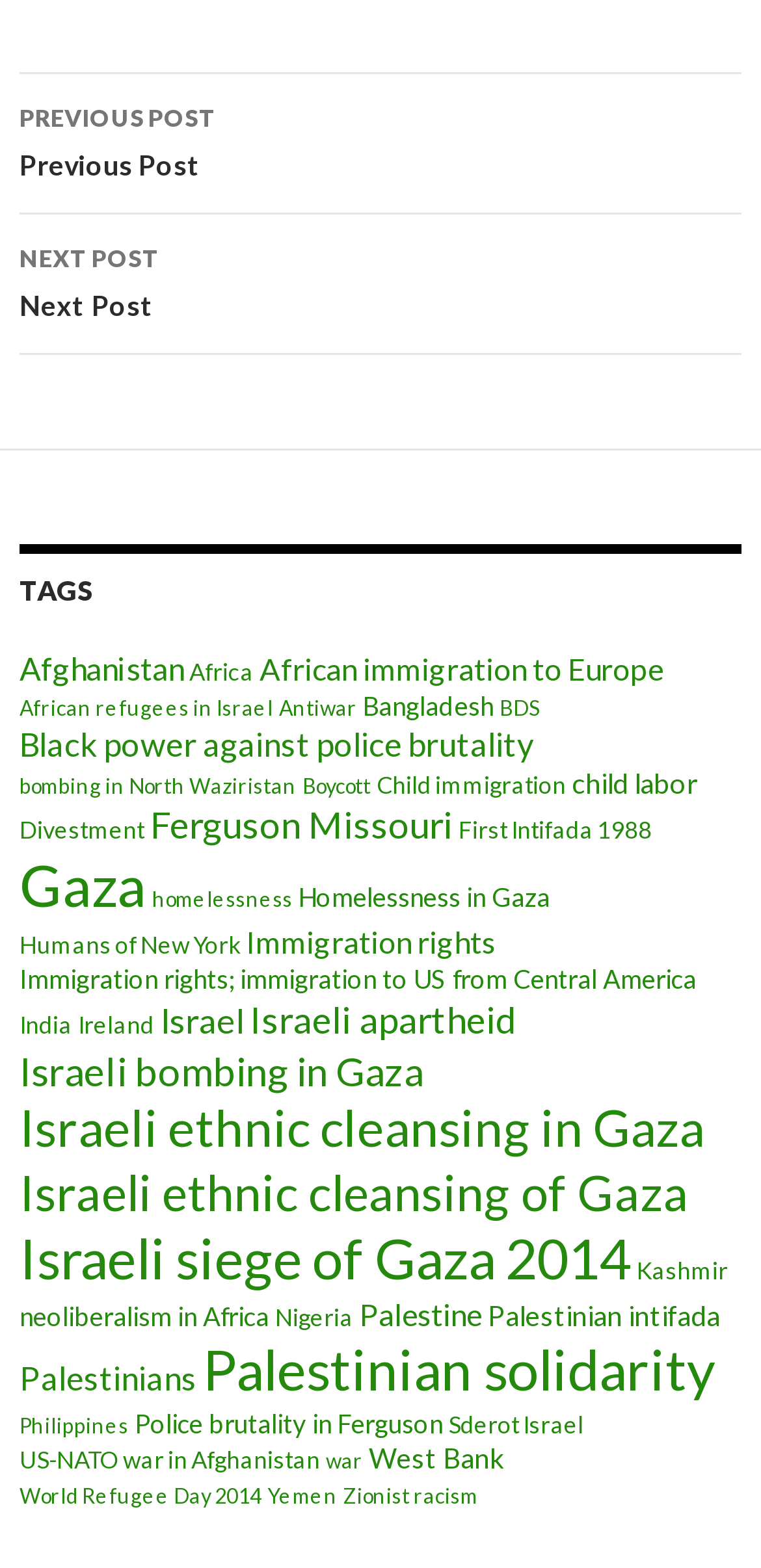Determine the bounding box coordinates for the region that must be clicked to execute the following instruction: "Click on the 'NEXT POST Next Post' link".

[0.026, 0.136, 0.974, 0.226]